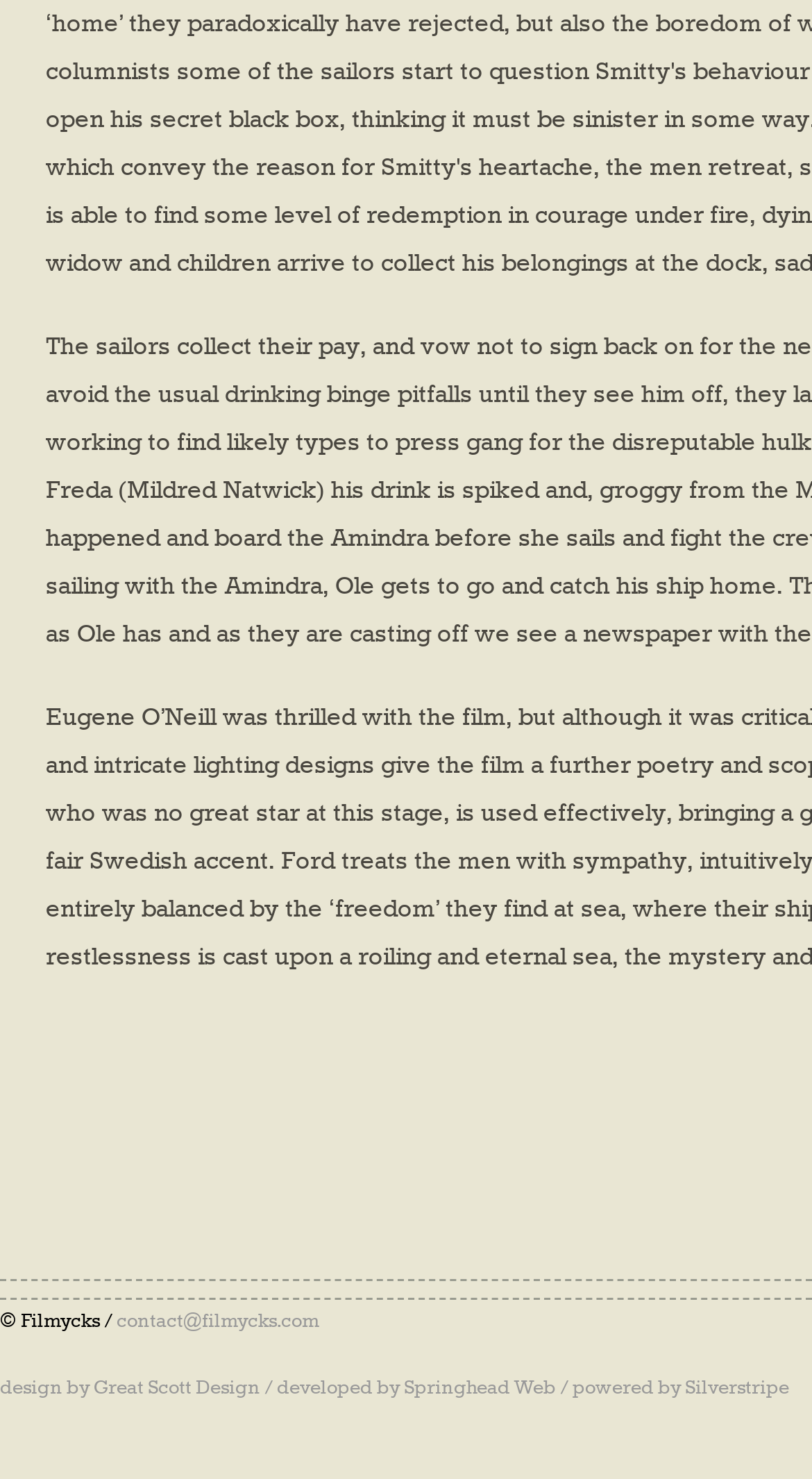What is the copyright information of the website?
Please provide a comprehensive answer based on the visual information in the image.

The copyright information can be found at the bottom of the webpage, where it says '© Filmycks /', indicating that the website's content is owned by Filmycks.